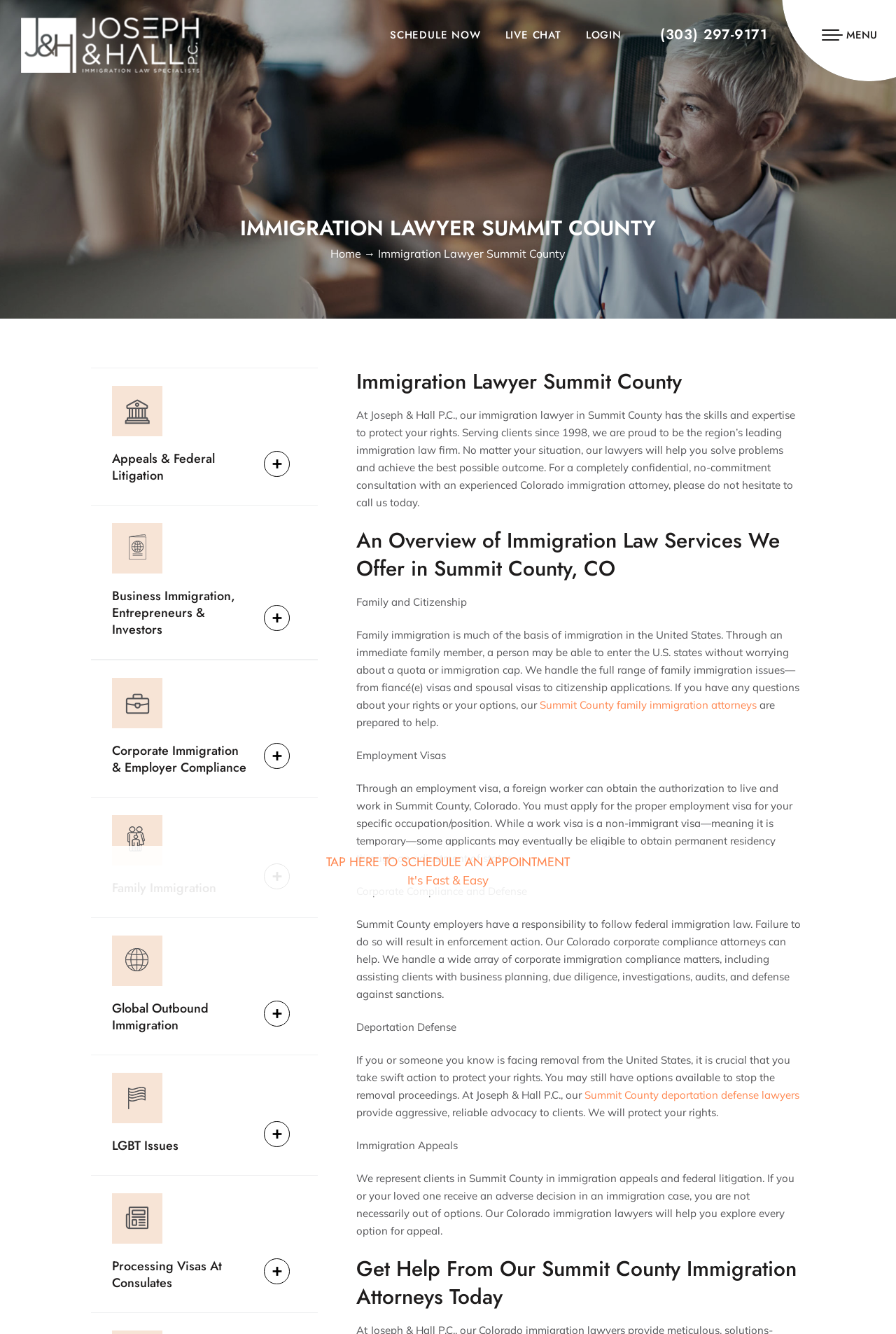Find the bounding box coordinates of the clickable area required to complete the following action: "Get help from Summit County immigration attorneys".

[0.398, 0.941, 0.898, 0.983]